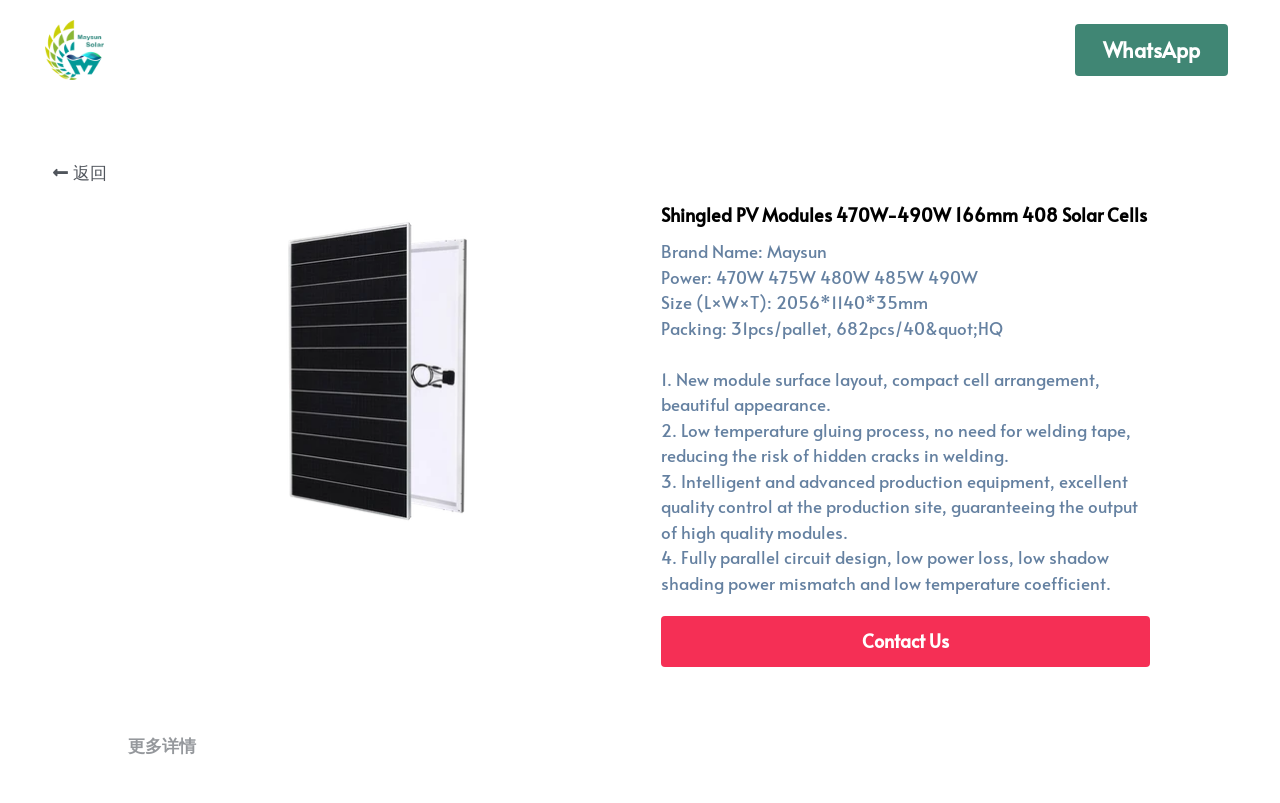Answer the question in a single word or phrase:
What is the purpose of the low temperature gluing process?

Reducing the risk of hidden cracks